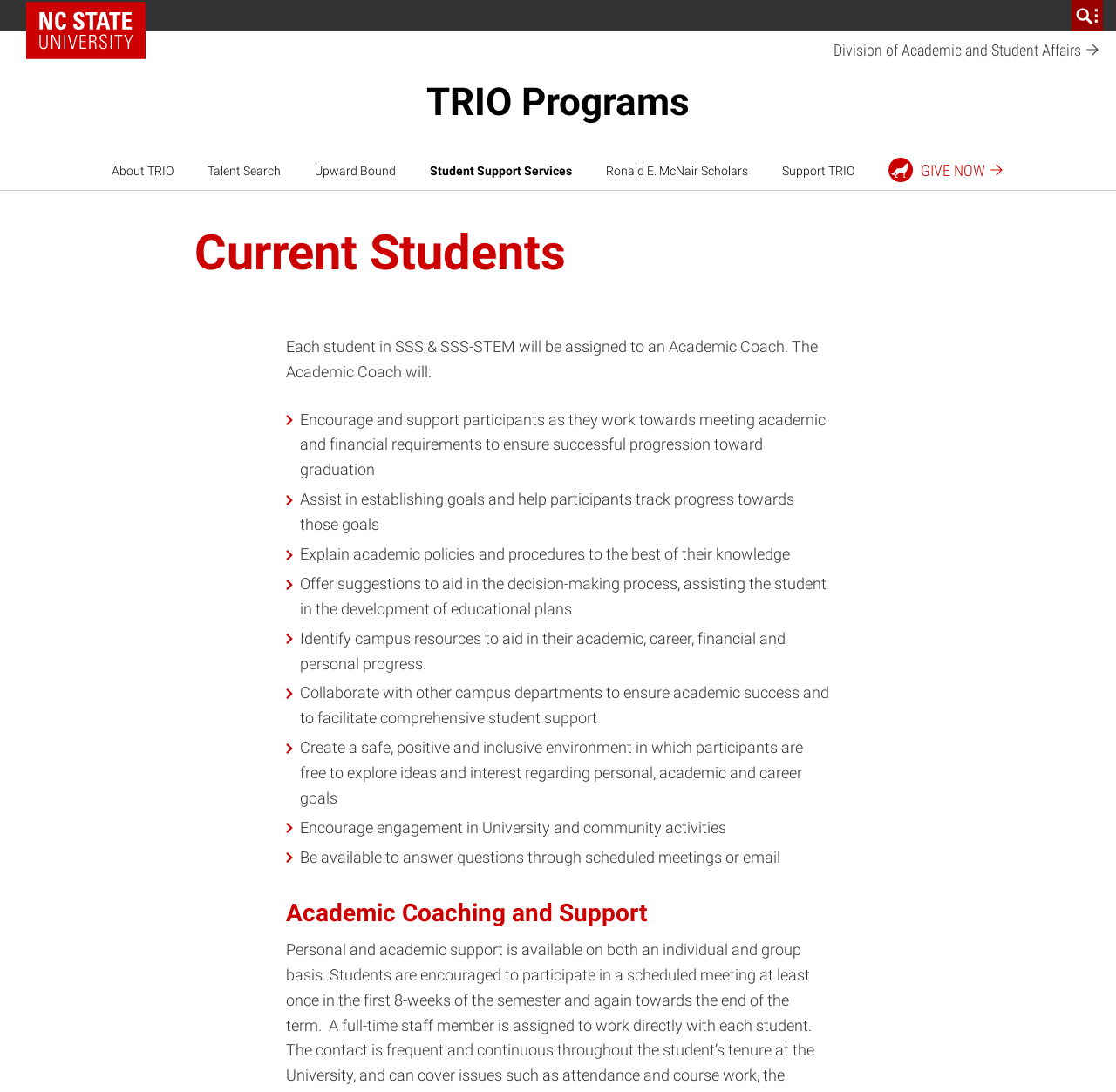Analyze the image and answer the question with as much detail as possible: 
What programs are offered by TRIO?

The primary navigation menu has links to different programs, including 'Talent Search', 'Upward Bound', 'Student Support Services', and 'Ronald E. McNair Scholars', which are likely programs offered by TRIO.